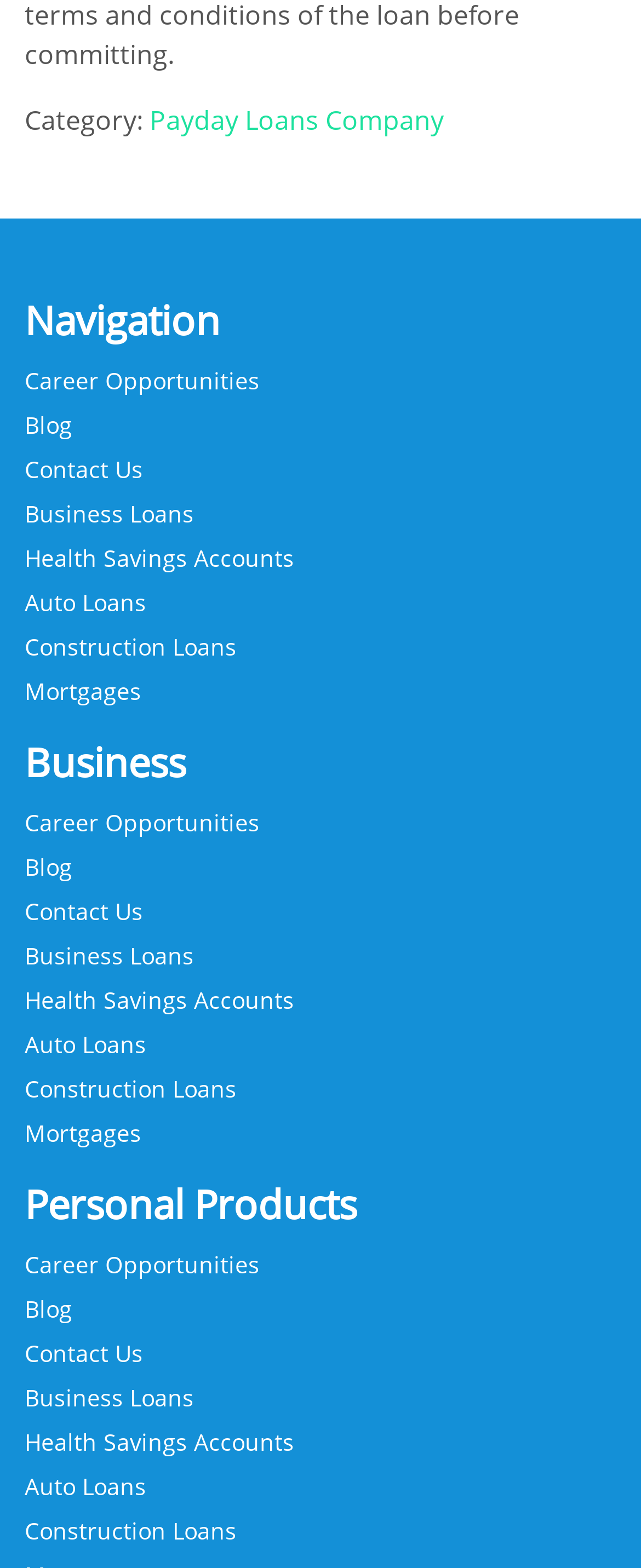Identify the bounding box coordinates for the element that needs to be clicked to fulfill this instruction: "Click on Payday Loans Company". Provide the coordinates in the format of four float numbers between 0 and 1: [left, top, right, bottom].

[0.233, 0.065, 0.692, 0.089]